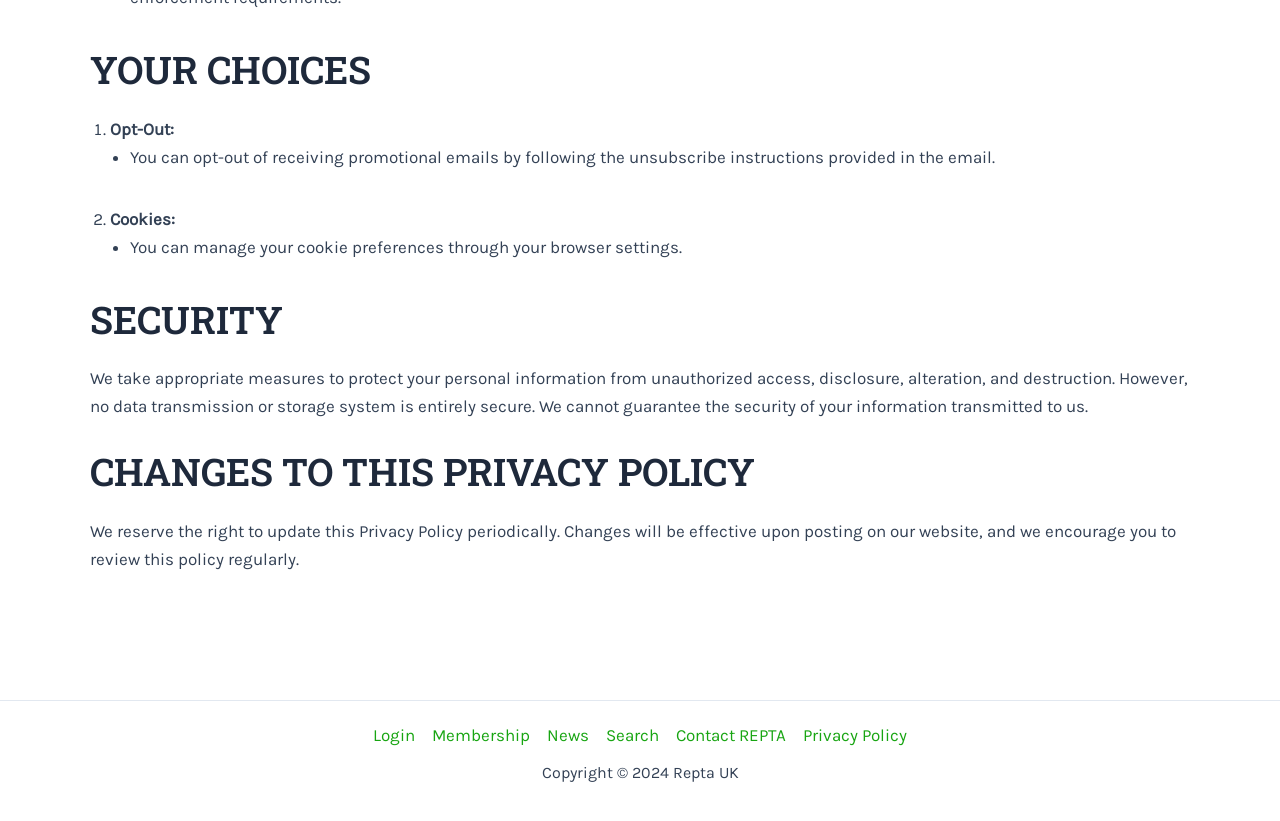Bounding box coordinates are specified in the format (top-left x, top-left y, bottom-right x, bottom-right y). All values are floating point numbers bounded between 0 and 1. Please provide the bounding box coordinate of the region this sentence describes: Search

[0.467, 0.878, 0.521, 0.912]